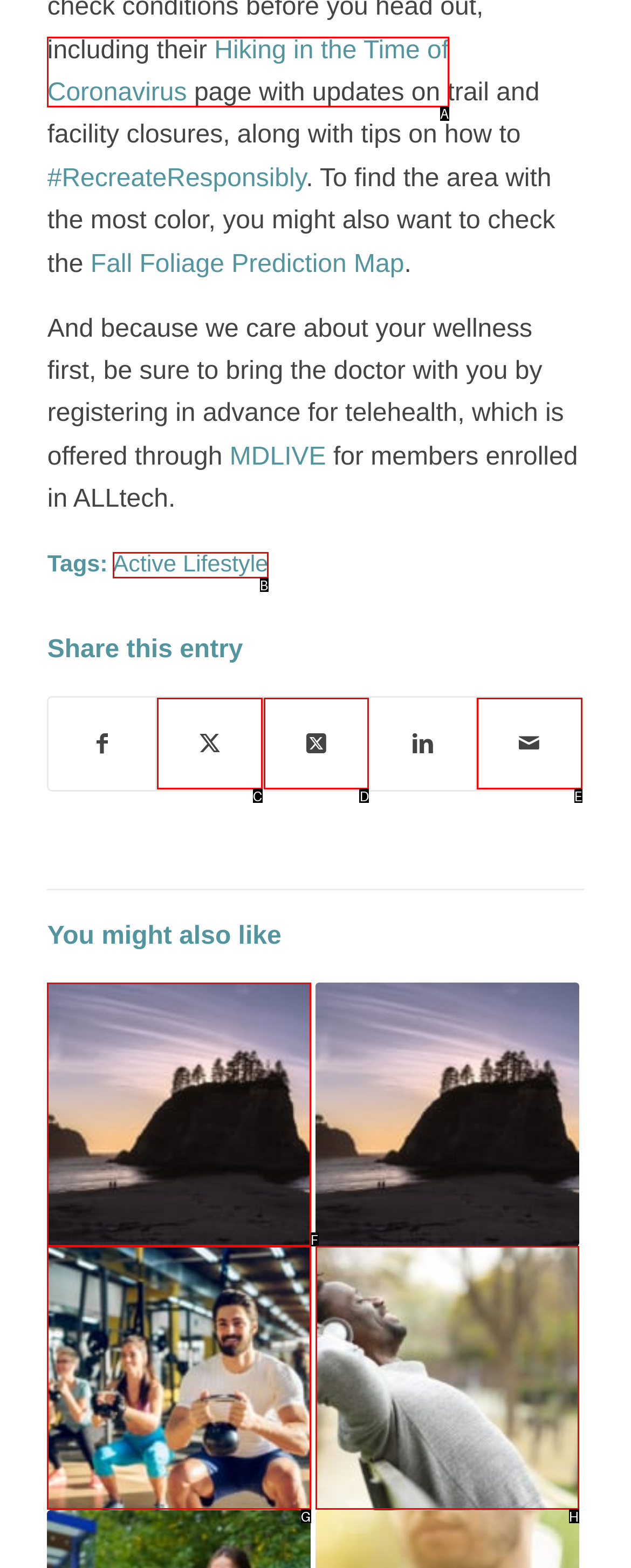From the given choices, identify the element that matches: Share by Mail
Answer with the letter of the selected option.

E